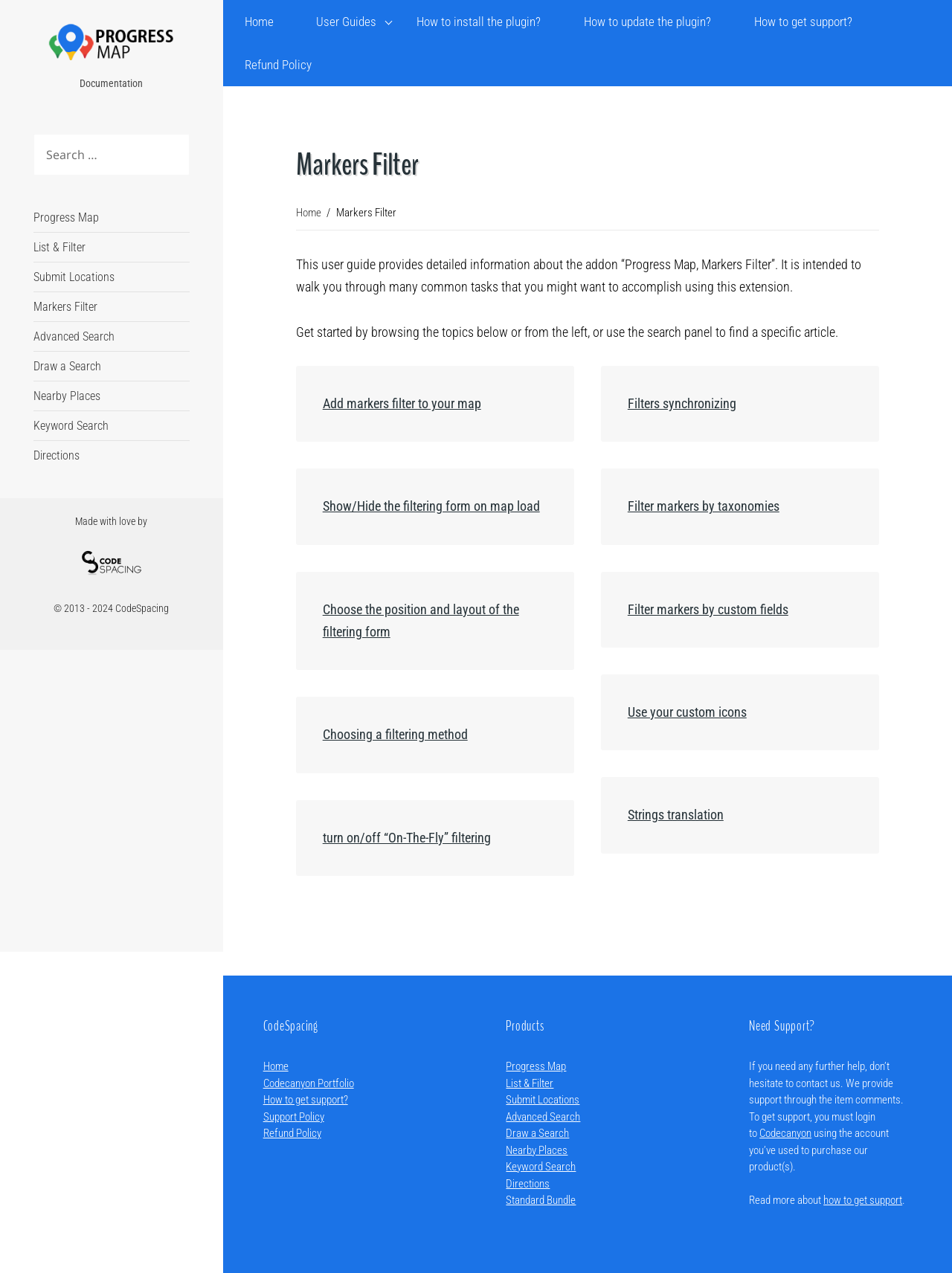Show me the bounding box coordinates of the clickable region to achieve the task as per the instruction: "Read the documentation".

[0.084, 0.061, 0.15, 0.07]